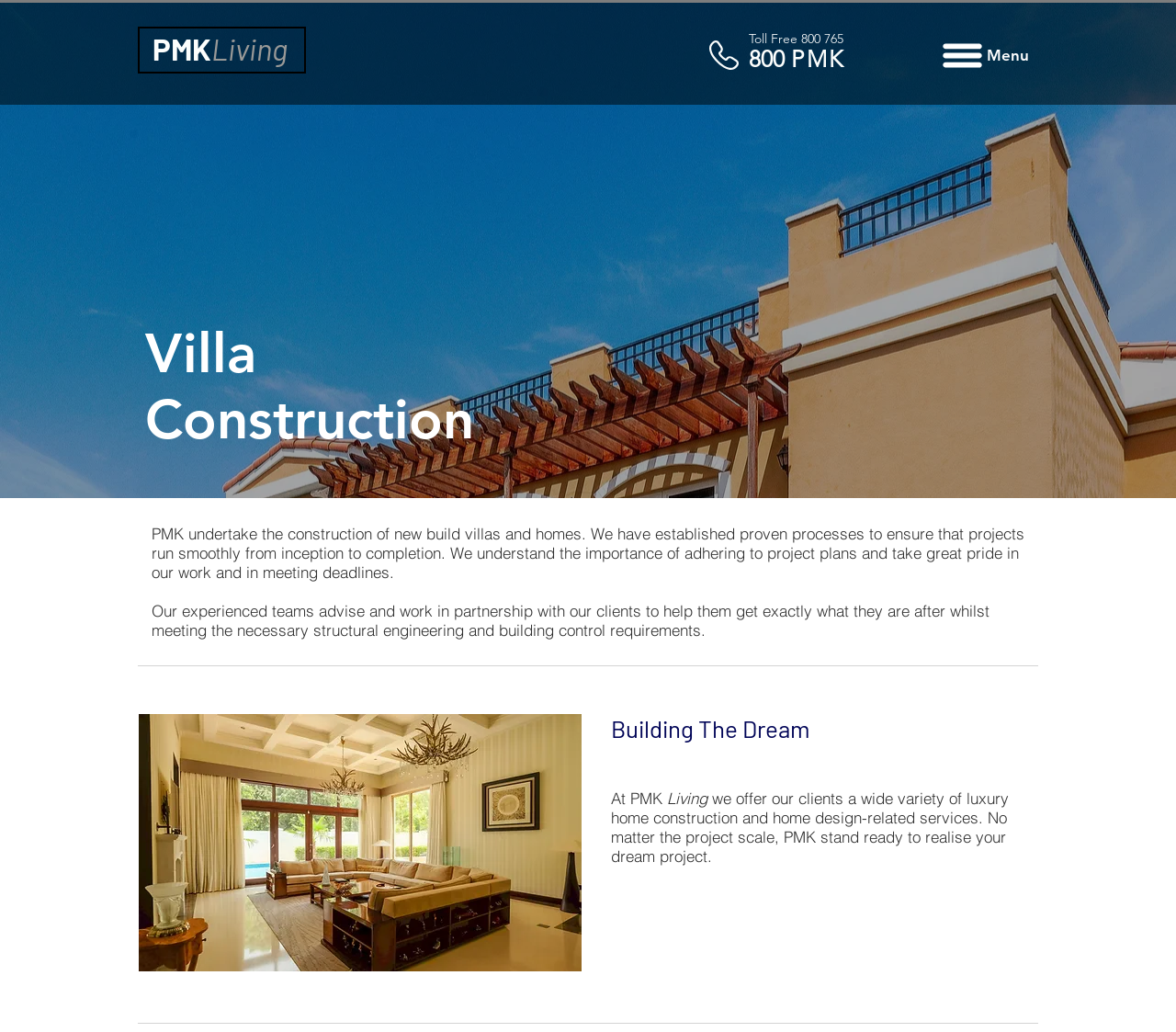Locate the UI element that matches the description Menu in the webpage screenshot. Return the bounding box coordinates in the format (top-left x, top-left y, bottom-right x, bottom-right y), with values ranging from 0 to 1.

[0.79, 0.039, 0.883, 0.068]